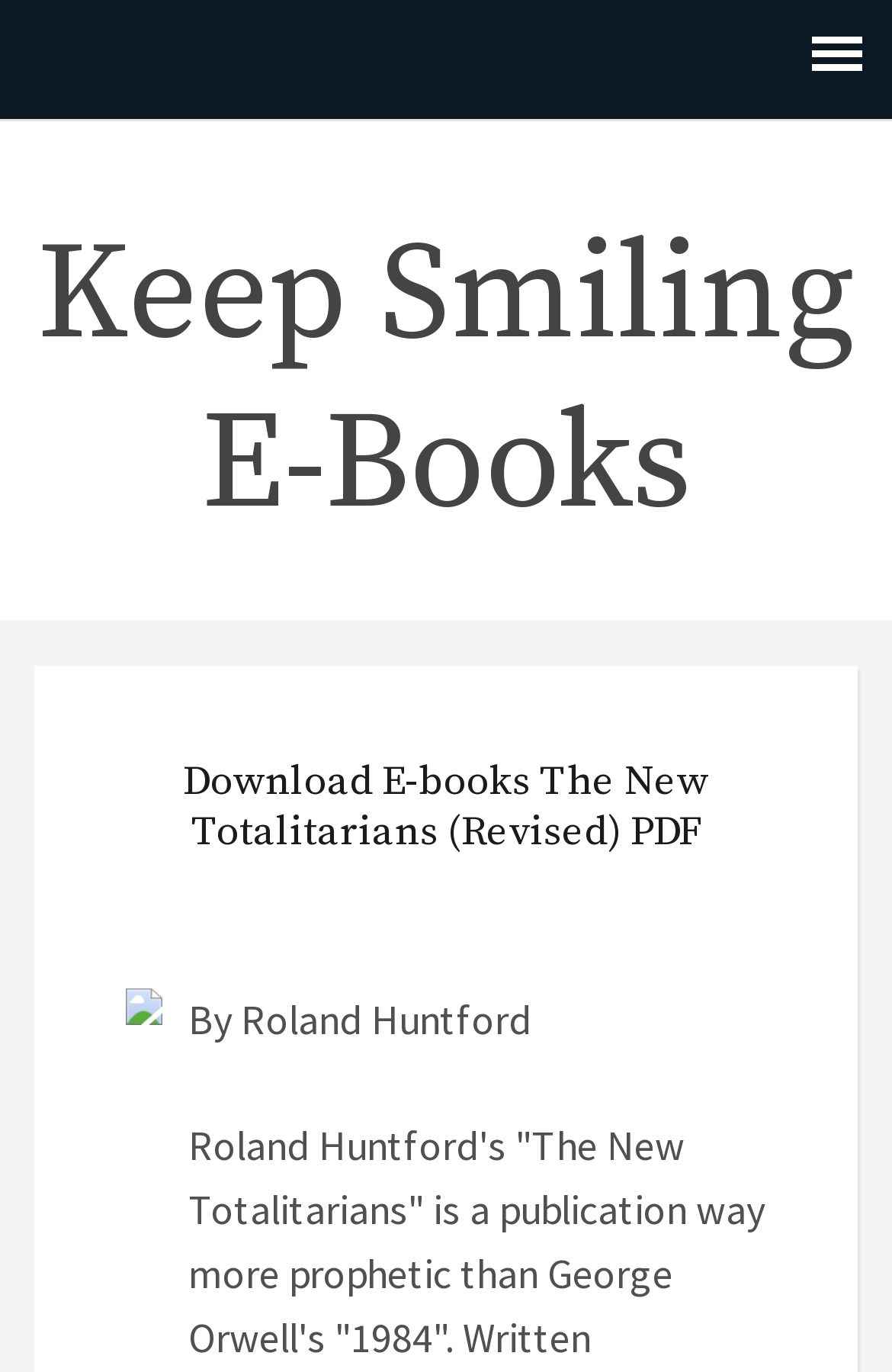Answer the following in one word or a short phrase: 
Is there an image on the webpage?

Yes